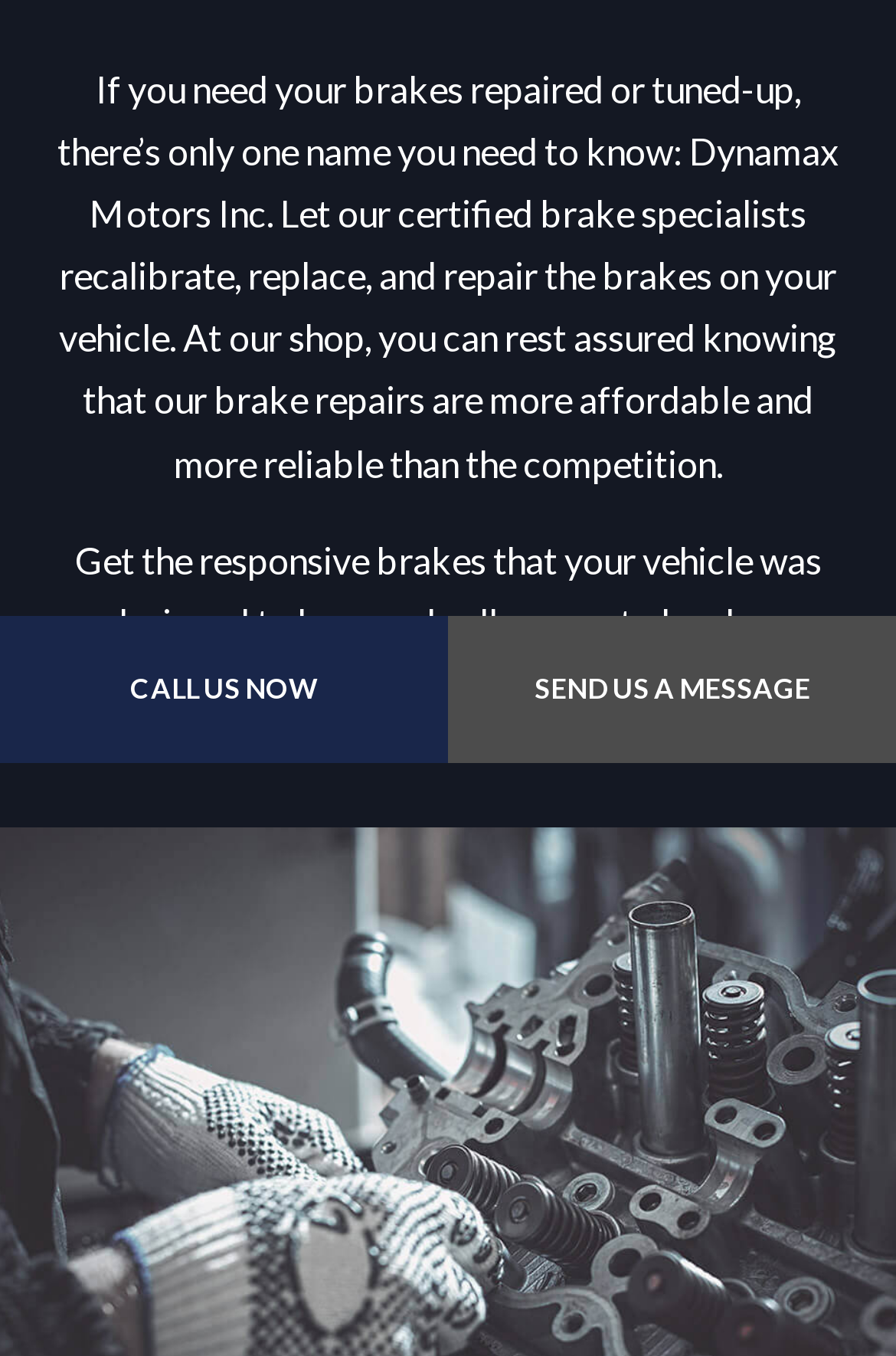Given the description Send Us A Message, predict the bounding box coordinates of the UI element. Ensure the coordinates are in the format (top-left x, top-left y, bottom-right x, bottom-right y) and all values are between 0 and 1.

[0.5, 0.454, 1.0, 0.563]